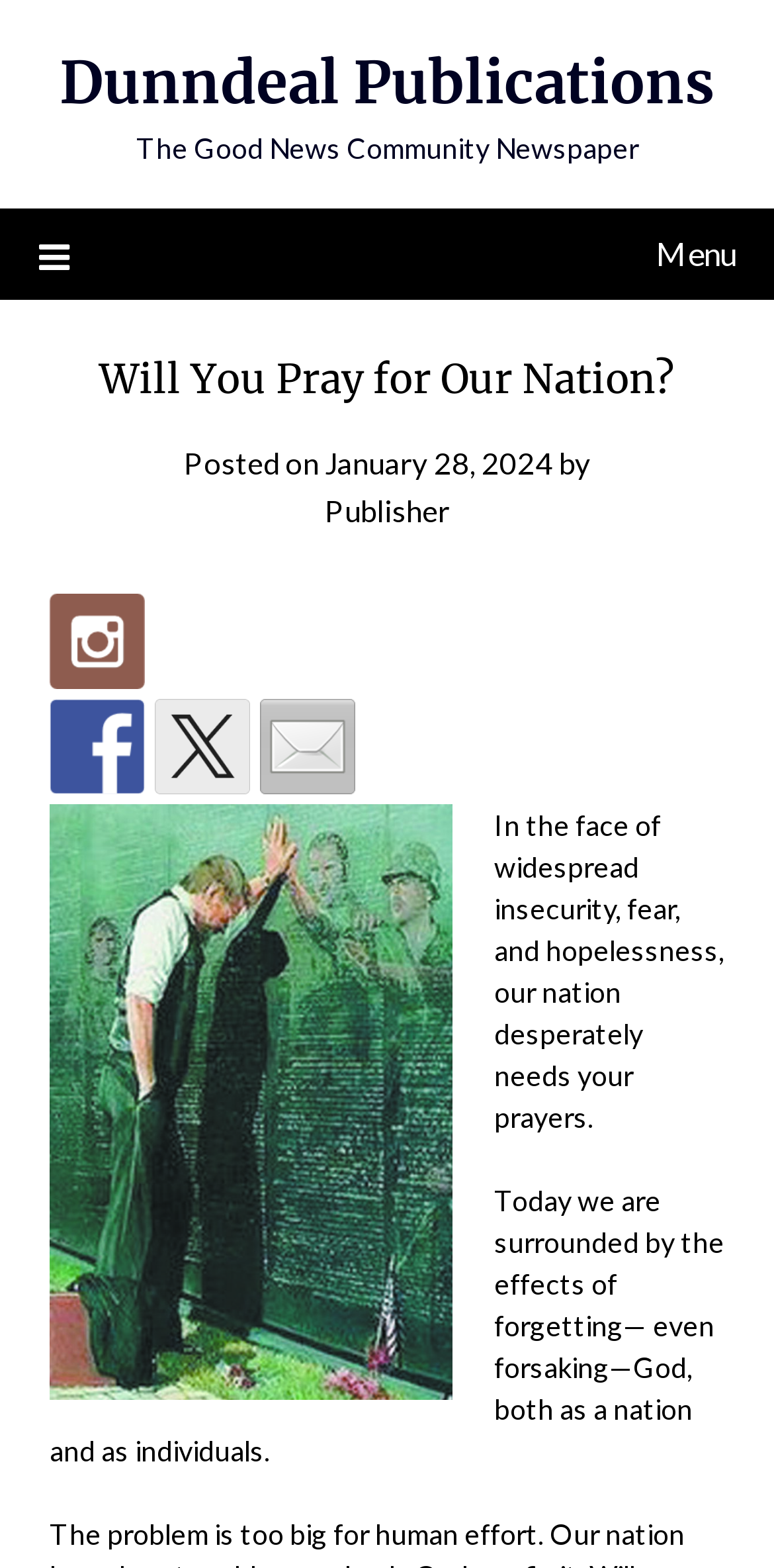When was the article posted?
Examine the webpage screenshot and provide an in-depth answer to the question.

I found the answer by looking at the link element with the bounding box coordinates [0.419, 0.283, 0.714, 0.306], which contains the text 'January 28, 2024' and is likely to be the posting date of the article.